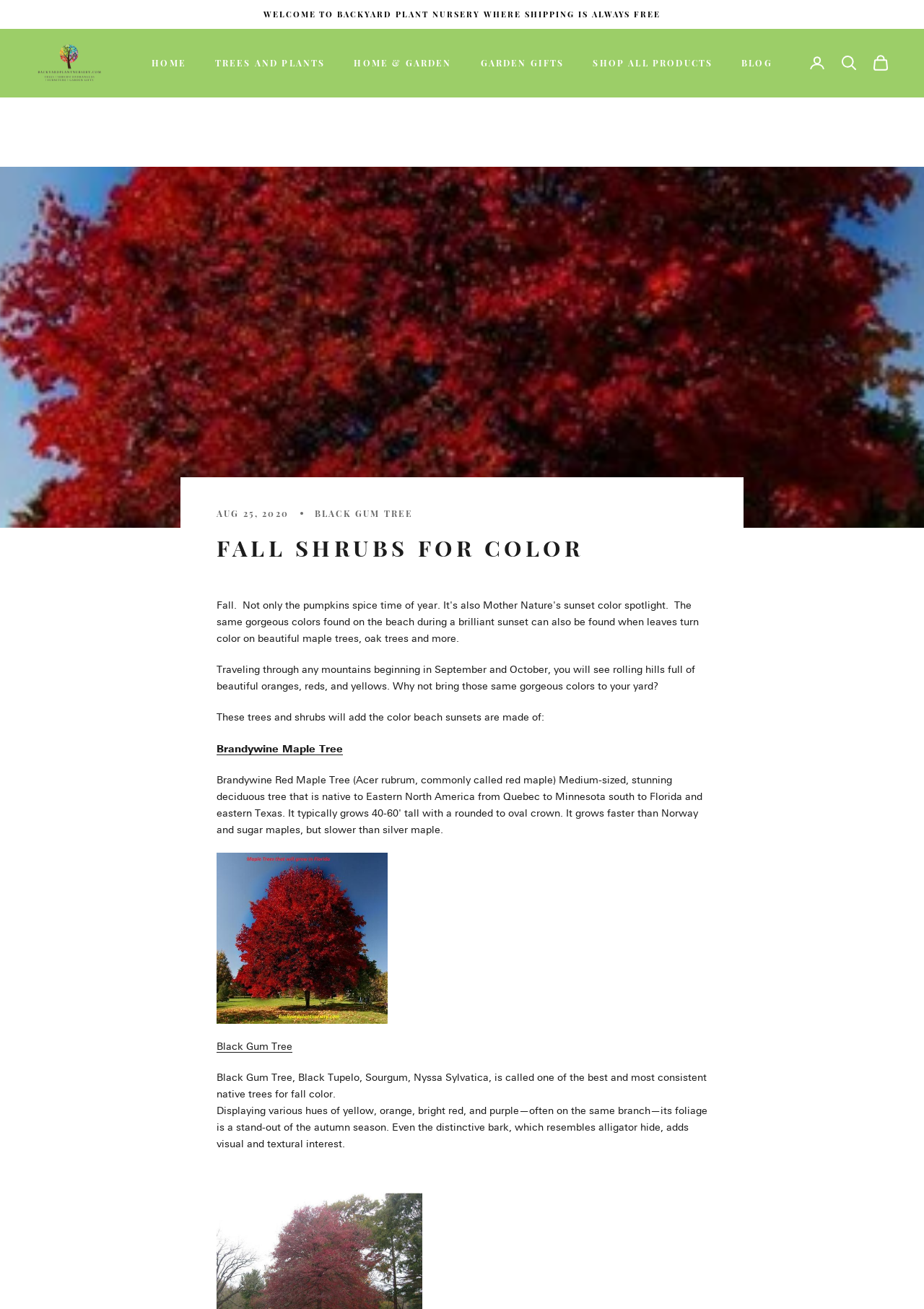Show the bounding box coordinates for the HTML element as described: "Home".

[0.164, 0.043, 0.201, 0.054]